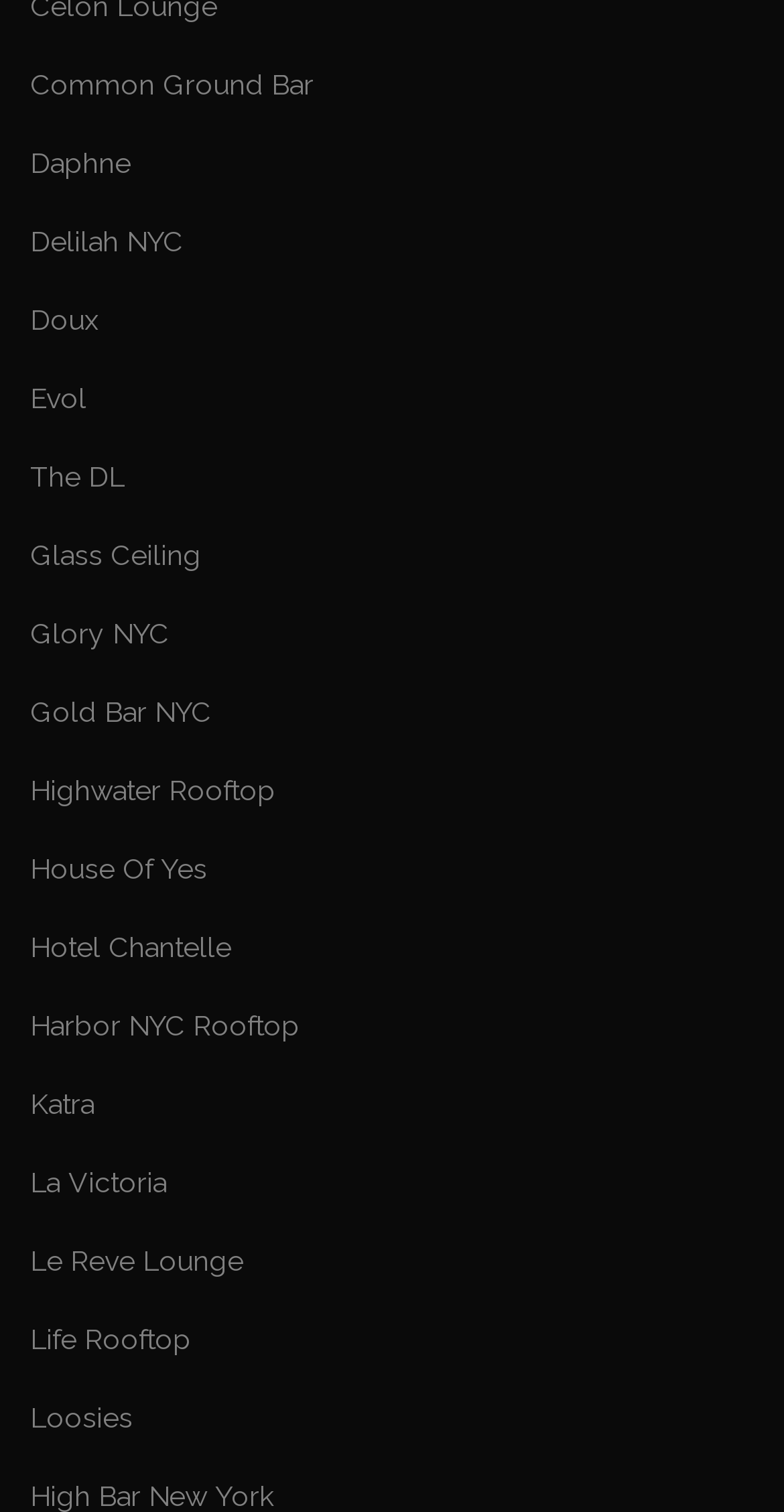Kindly determine the bounding box coordinates of the area that needs to be clicked to fulfill this instruction: "explore Highwater Rooftop".

[0.038, 0.507, 0.962, 0.537]